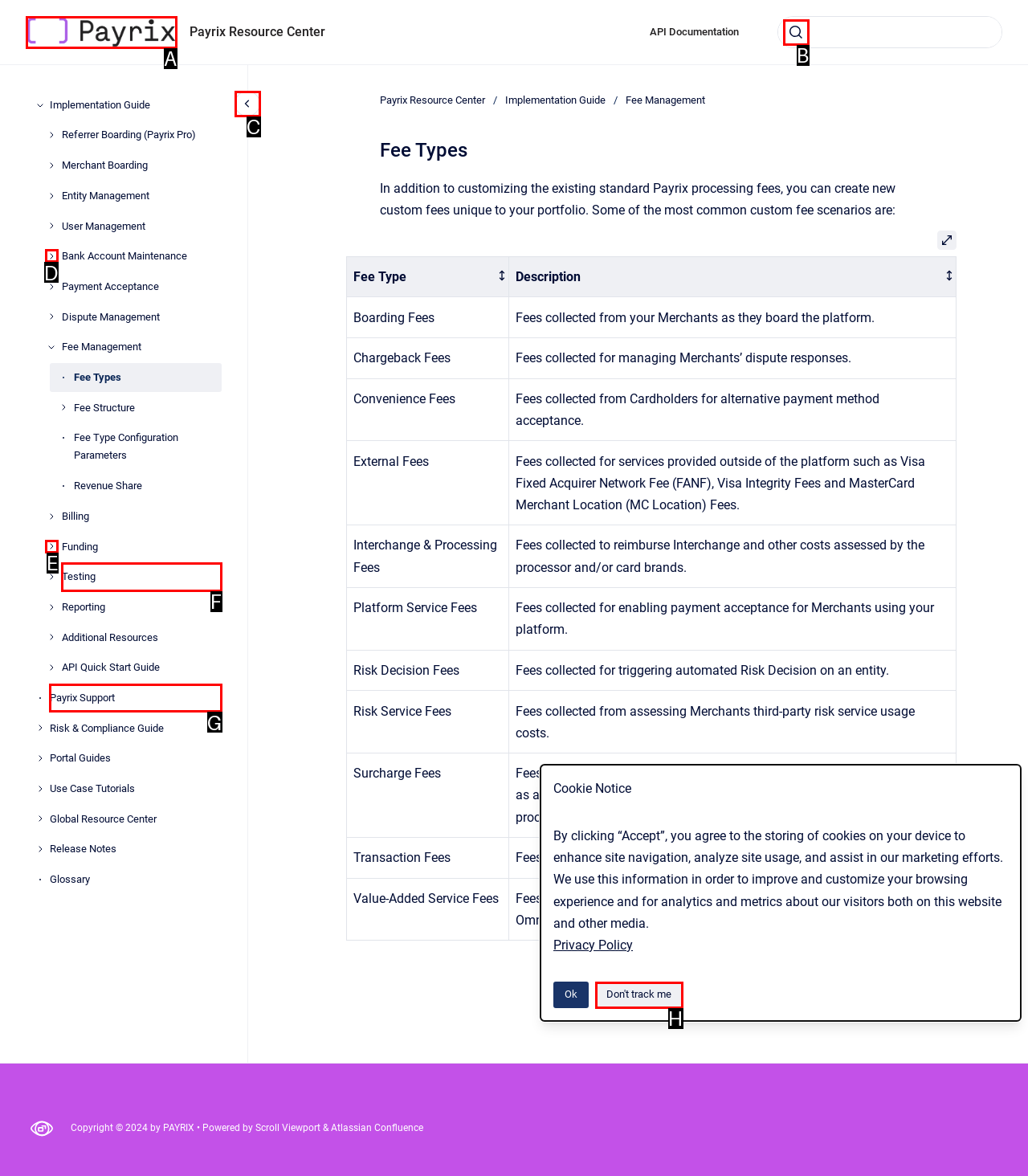Point out which HTML element you should click to fulfill the task: go to homepage.
Provide the option's letter from the given choices.

A